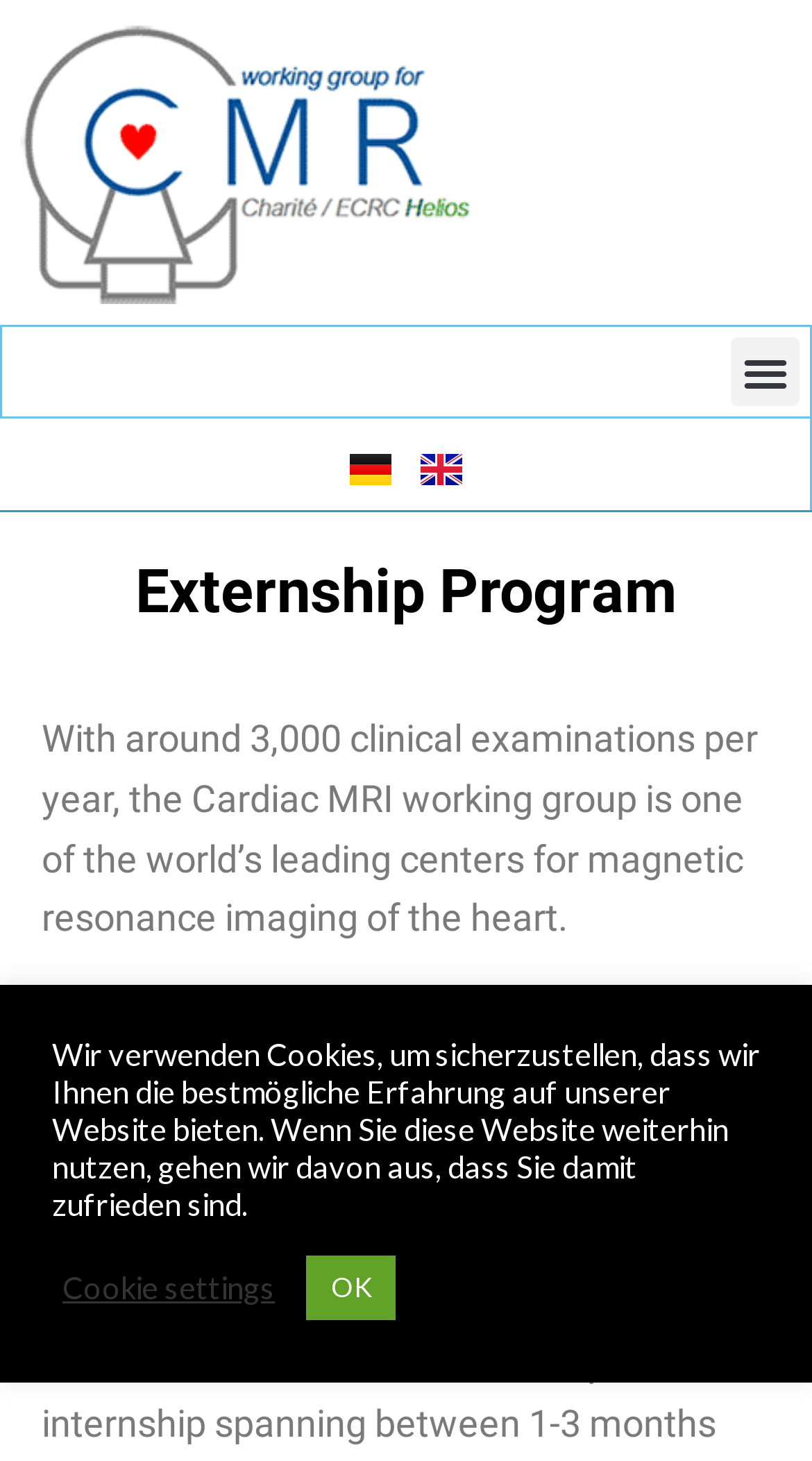Provide the bounding box for the UI element matching this description: "OK".

[0.377, 0.859, 0.487, 0.904]